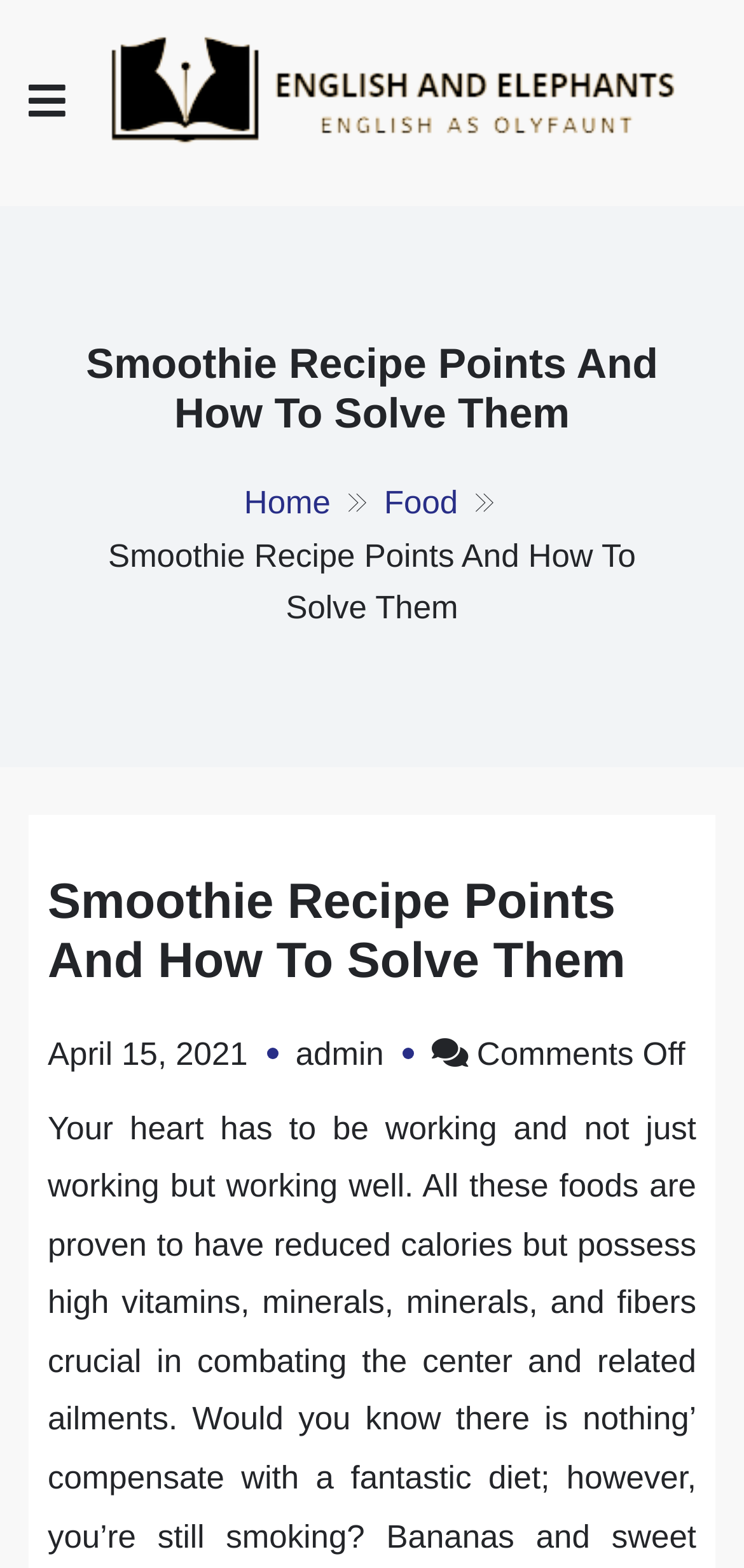How many comments are there on the current article?
Give a single word or phrase as your answer by examining the image.

Comments Off